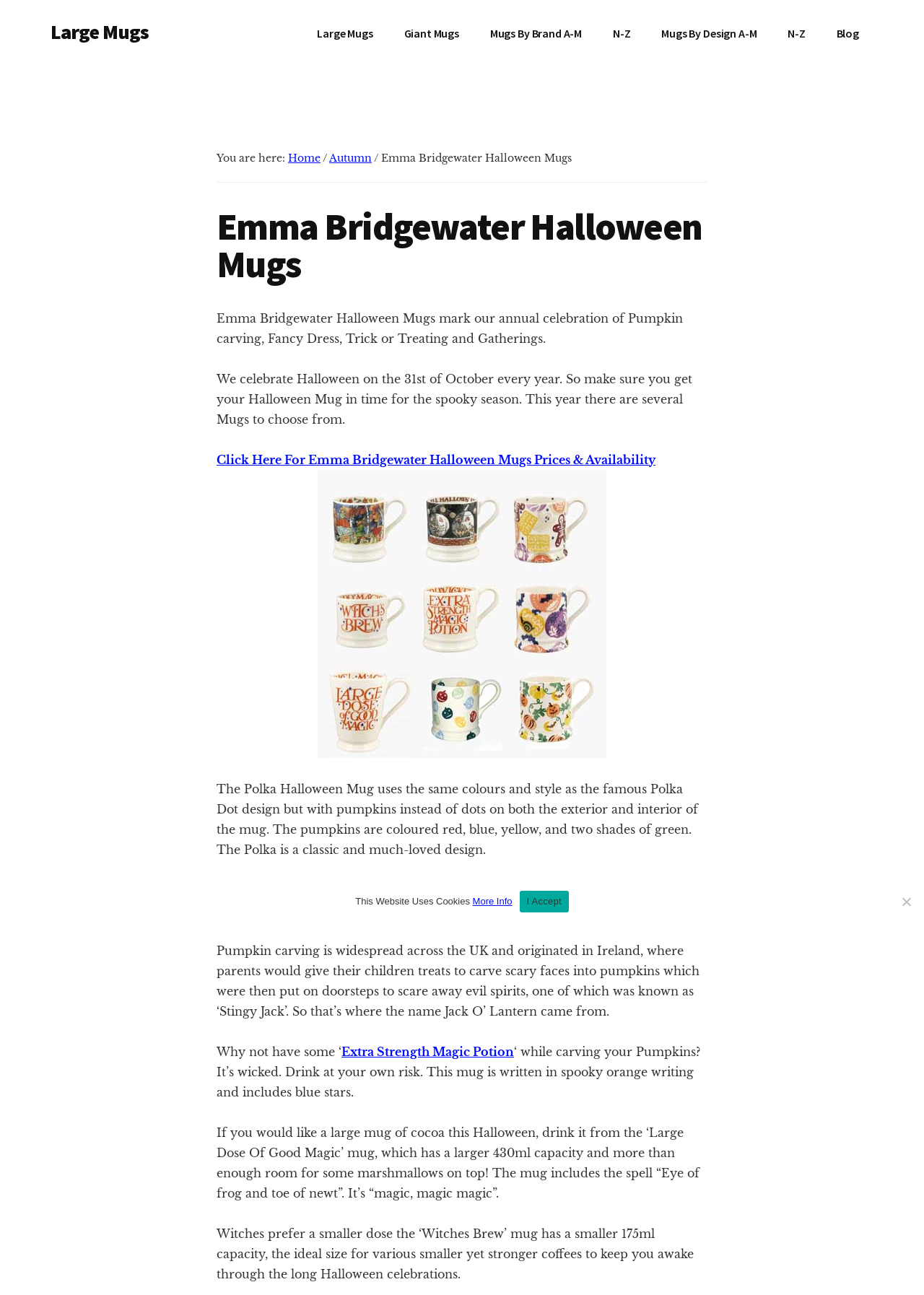Find the bounding box of the web element that fits this description: "N-Z".

[0.837, 0.011, 0.887, 0.04]